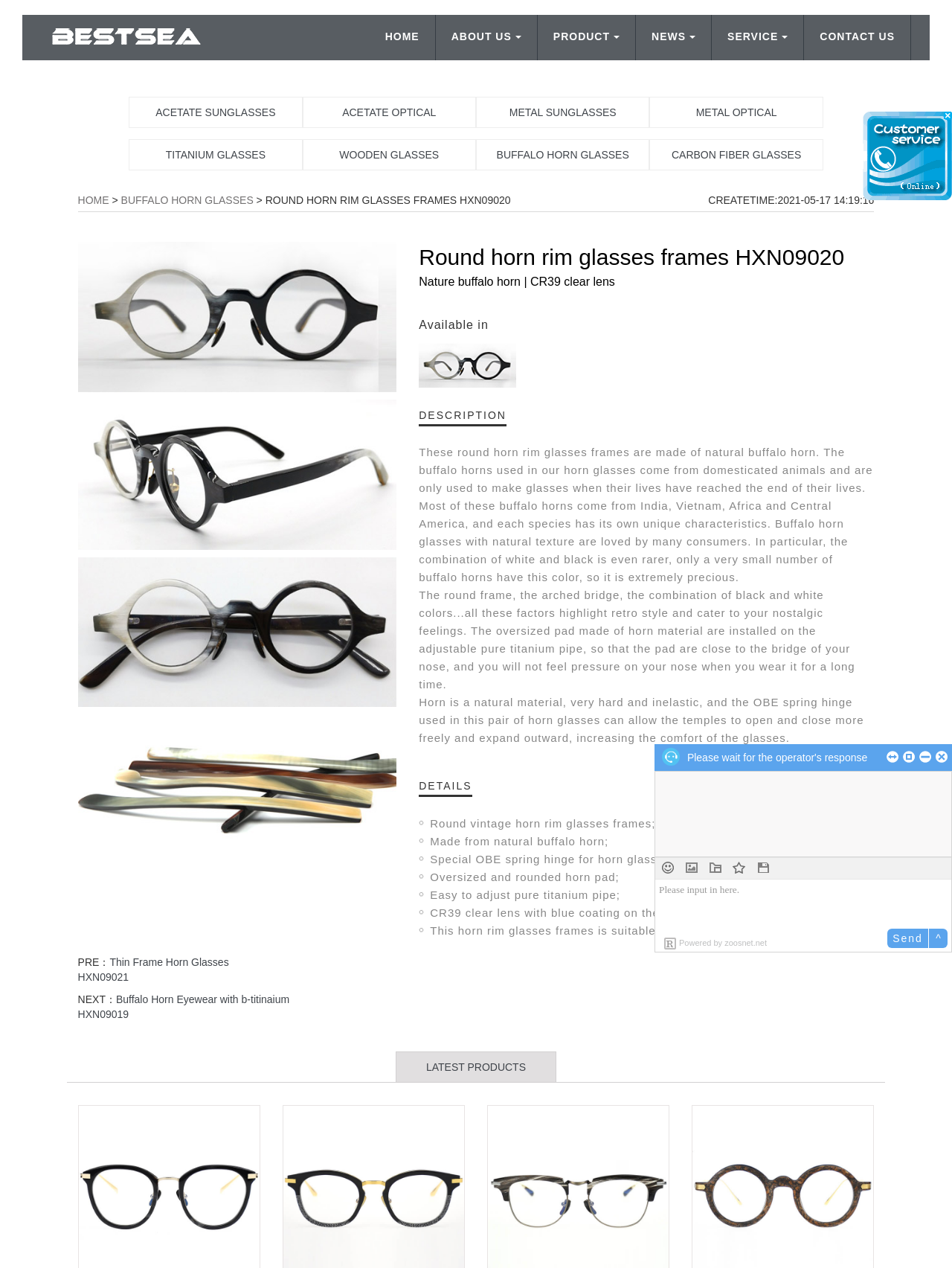Find the bounding box coordinates of the element to click in order to complete this instruction: "Click the LATEST PRODUCTS link". The bounding box coordinates must be four float numbers between 0 and 1, denoted as [left, top, right, bottom].

[0.416, 0.829, 0.584, 0.854]